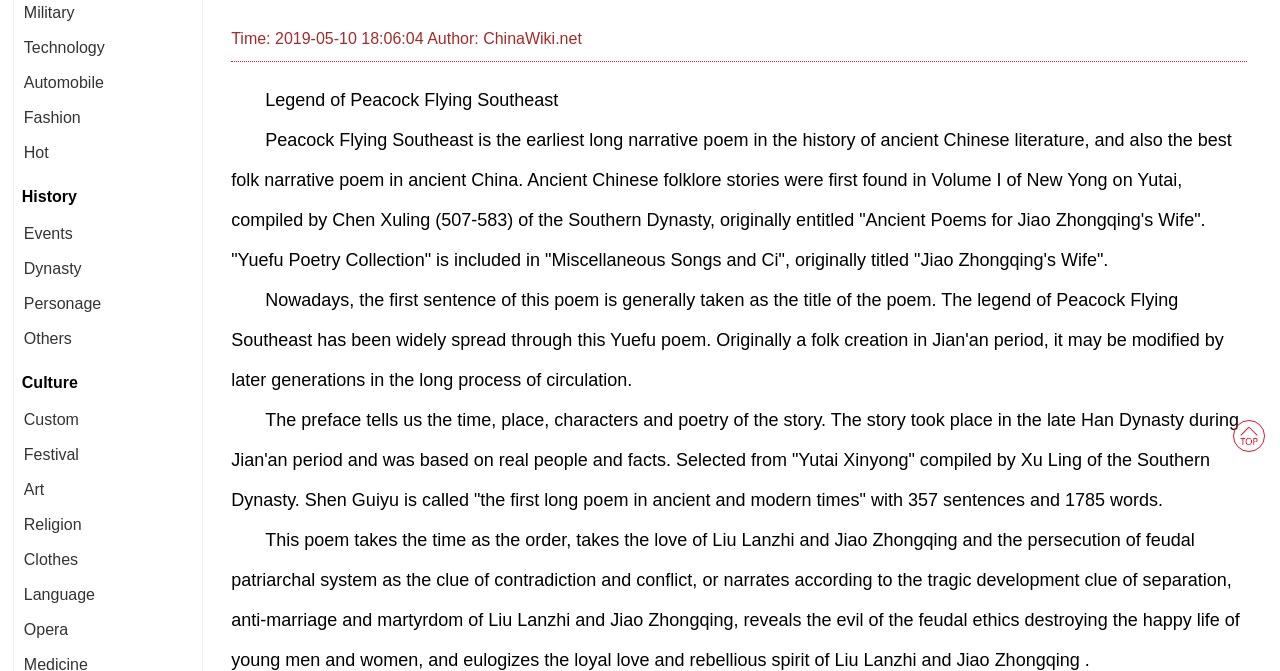Identify the bounding box for the described UI element. Provide the coordinates in (top-left x, top-left y, bottom-right x, bottom-right y) format with values ranging from 0 to 1: Clothes

[0.019, 0.821, 0.061, 0.847]